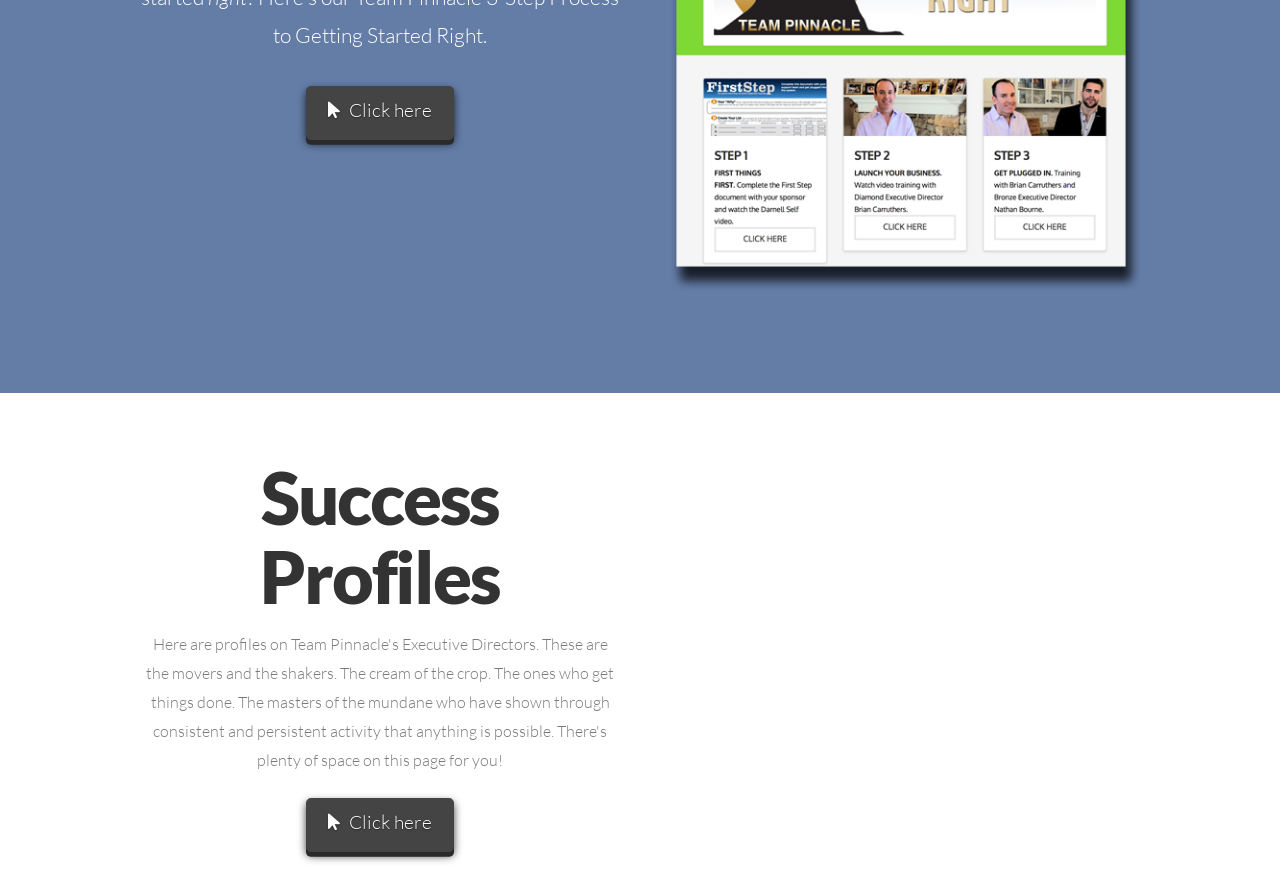Given the following UI element description: "Click here", find the bounding box coordinates in the webpage screenshot.

[0.239, 0.893, 0.355, 0.953]